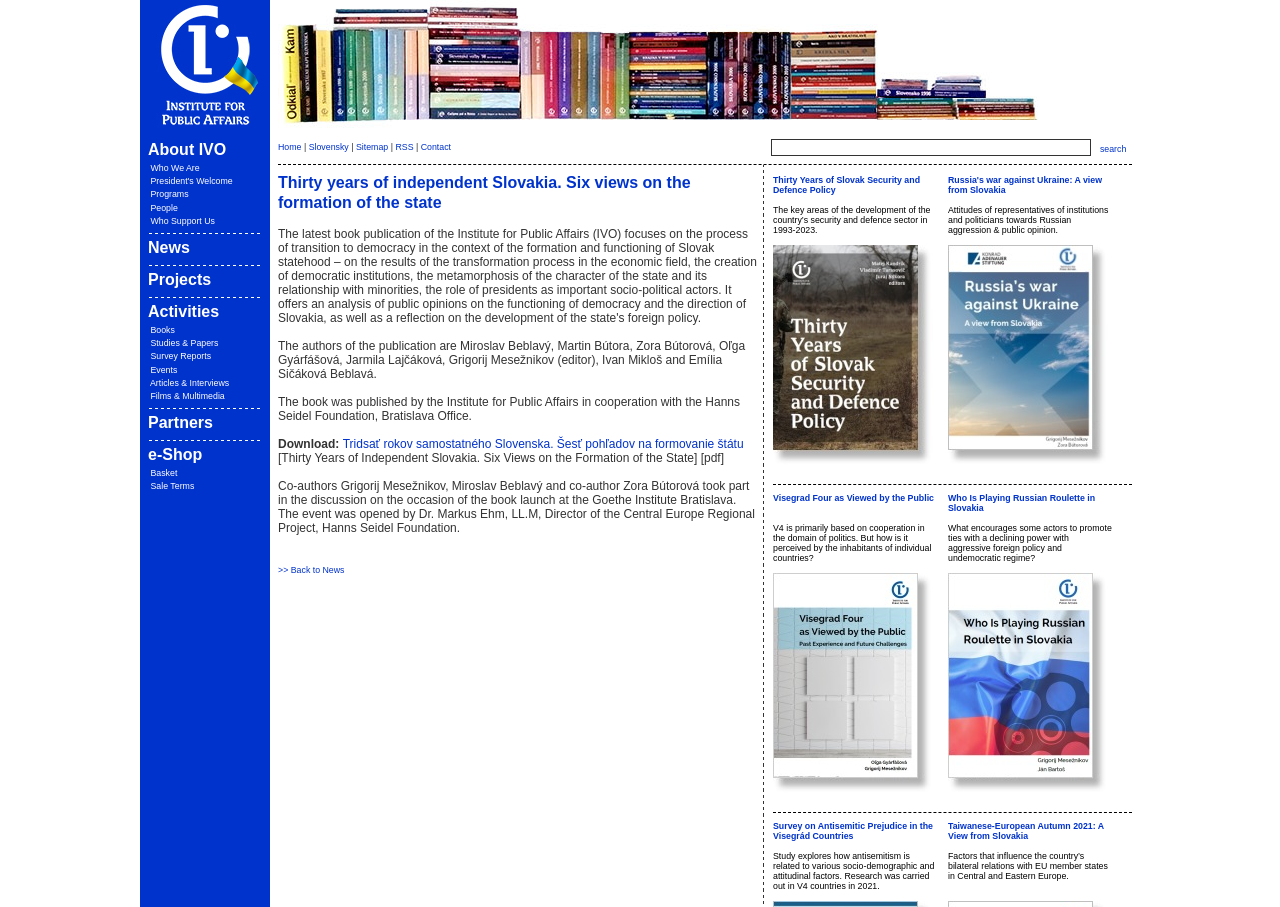What is the topic of the book?
Give a one-word or short phrase answer based on the image.

Thirty years of independent Slovakia